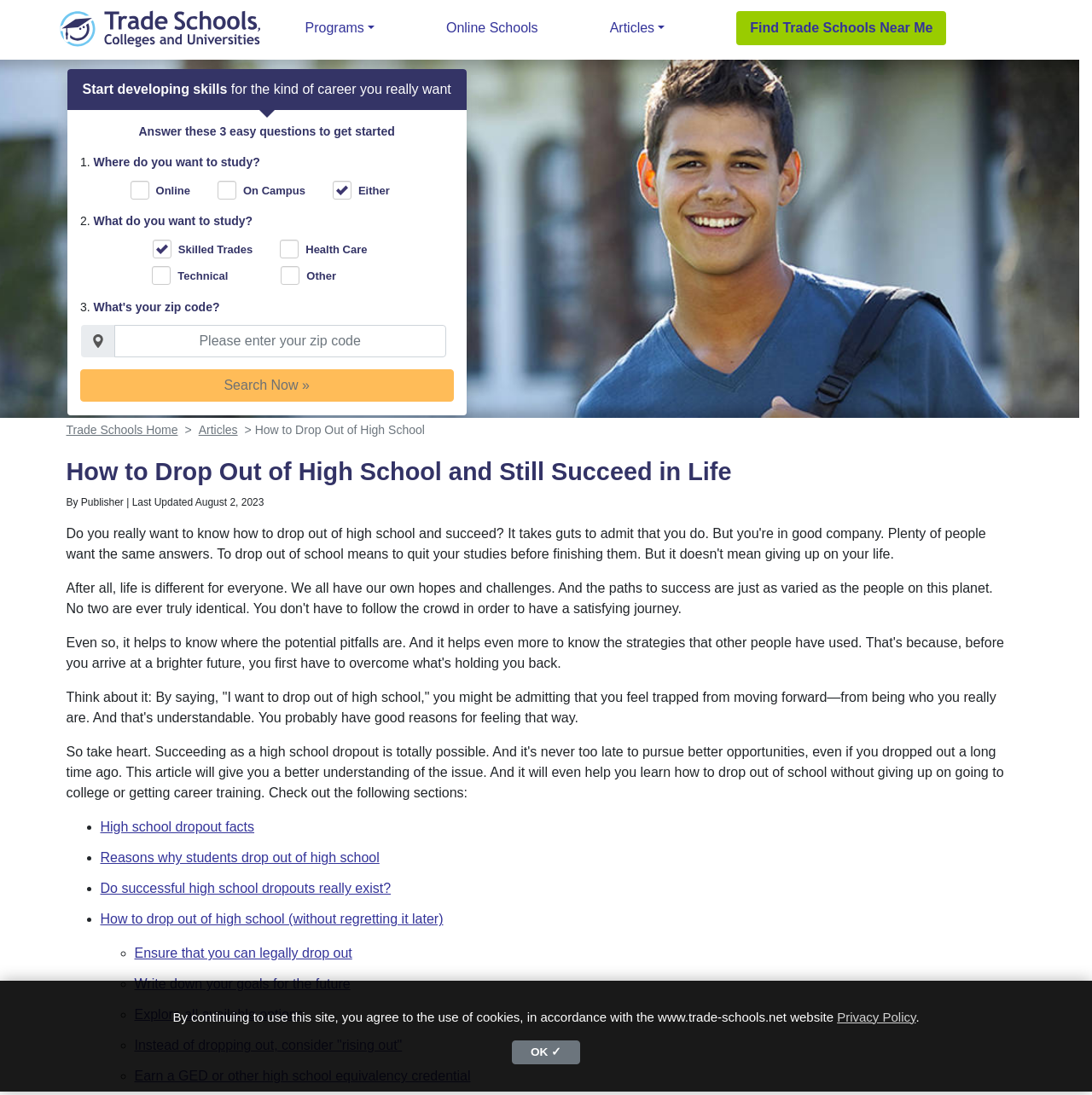Please identify the bounding box coordinates of the region to click in order to complete the given instruction: "Click the 'Programs' button". The coordinates should be four float numbers between 0 and 1, i.e., [left, top, right, bottom].

[0.275, 0.01, 0.348, 0.041]